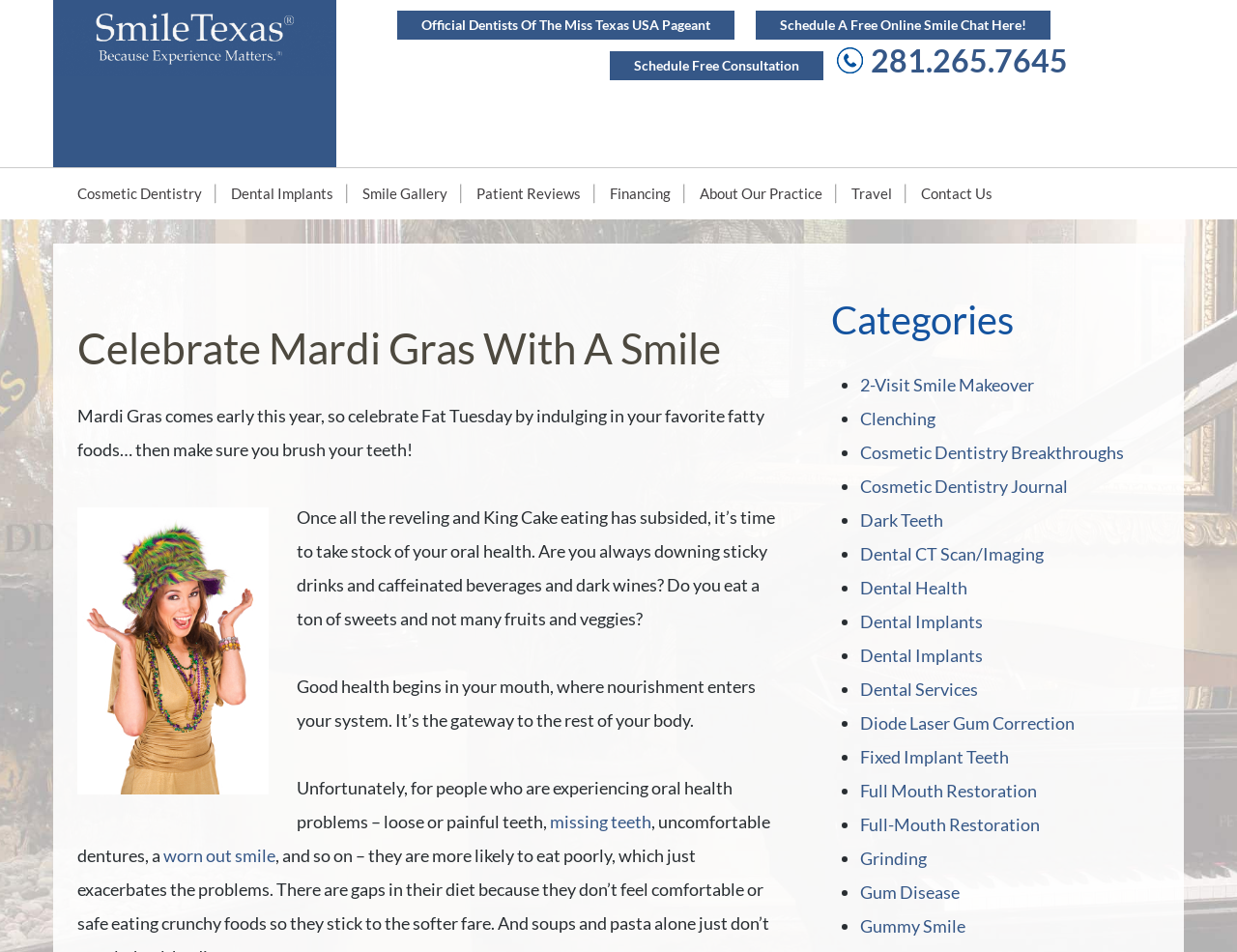Identify the bounding box coordinates for the region of the element that should be clicked to carry out the instruction: "Visit the 'Cosmetic Dentistry' page". The bounding box coordinates should be four float numbers between 0 and 1, i.e., [left, top, right, bottom].

[0.062, 0.177, 0.175, 0.23]